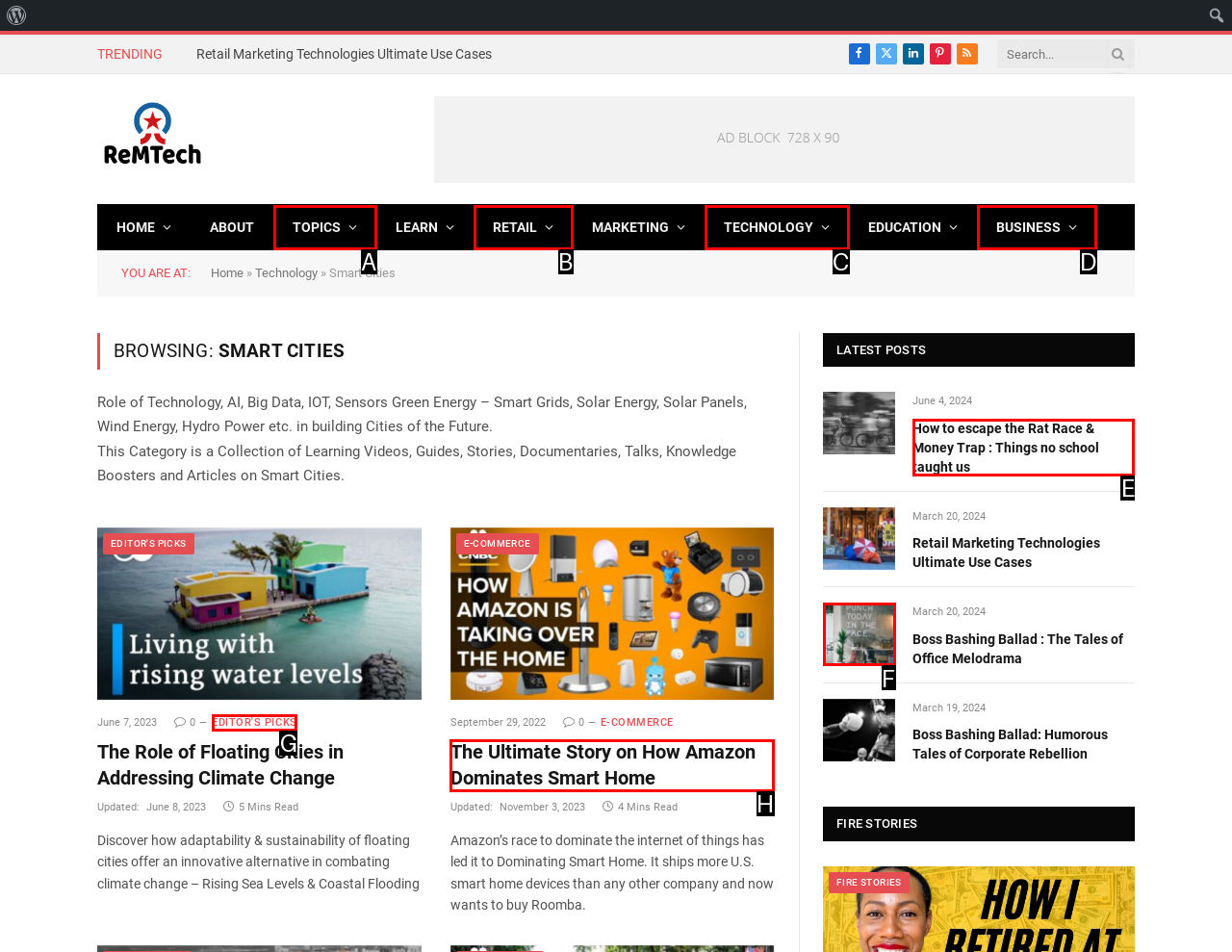To achieve the task: Check the latest post on Escaping Rat Race, indicate the letter of the correct choice from the provided options.

E